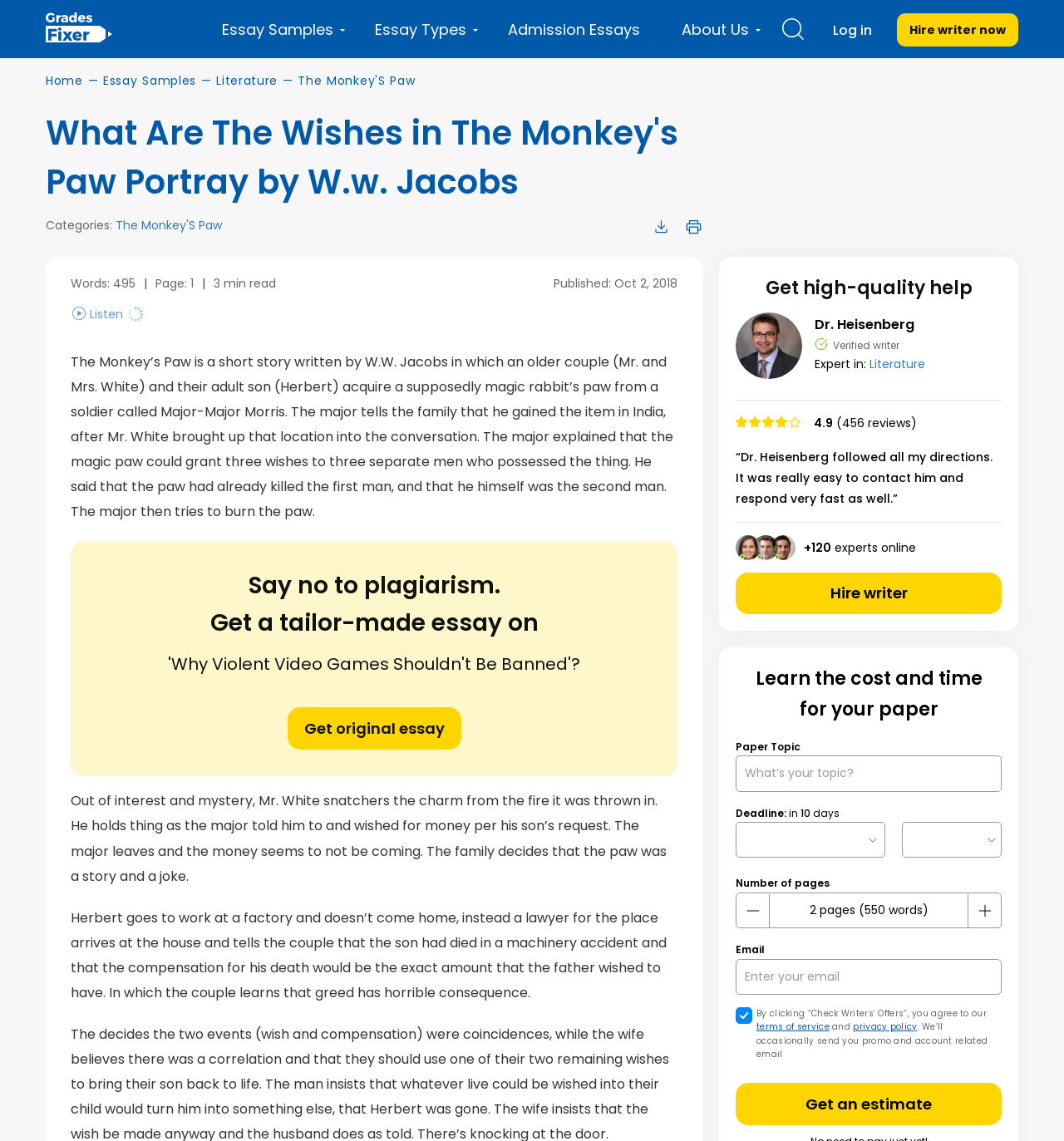Given the description: "Hire writer now Order", determine the bounding box coordinates of the UI element. The coordinates should be formatted as four float numbers between 0 and 1, [left, top, right, bottom].

[0.843, 0.012, 0.957, 0.041]